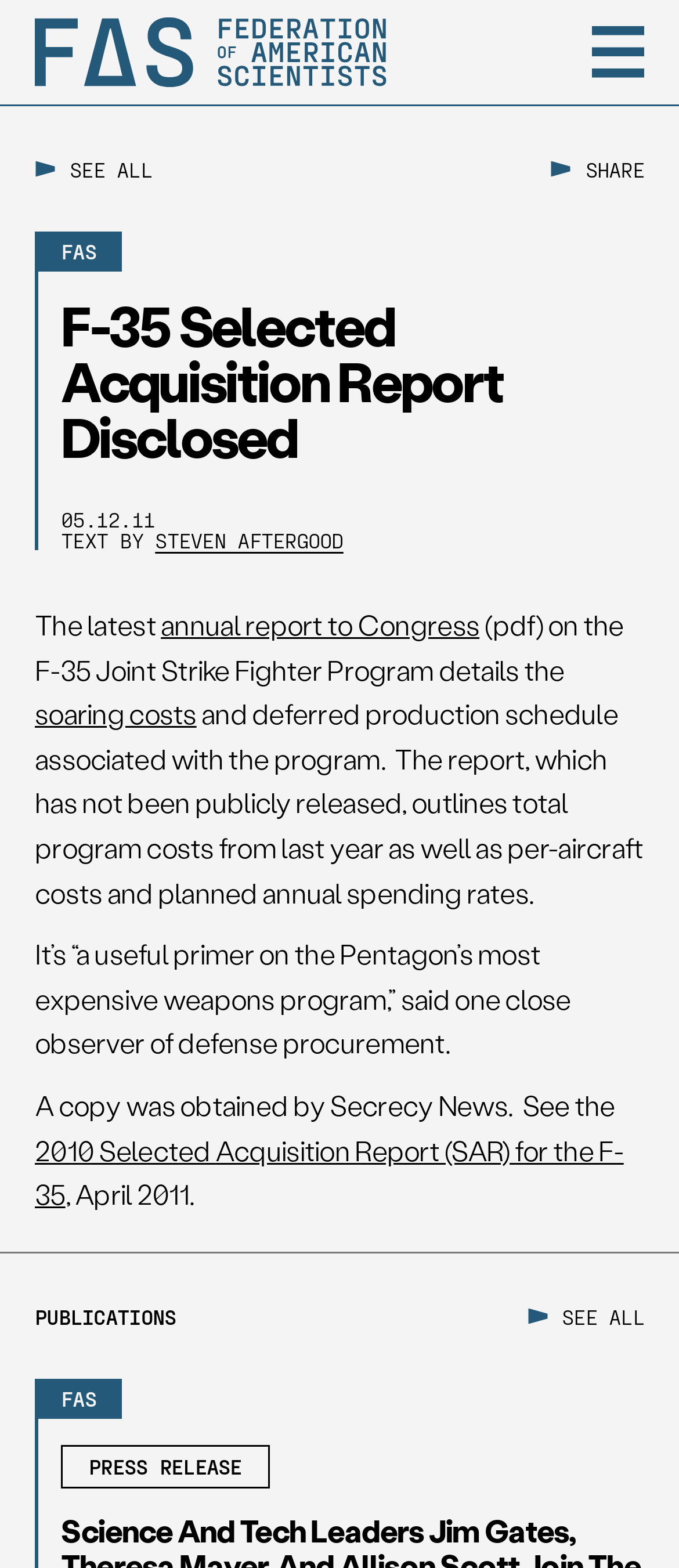Locate the bounding box coordinates of the clickable region necessary to complete the following instruction: "Click the Federation of American Scientists link". Provide the coordinates in the format of four float numbers between 0 and 1, i.e., [left, top, right, bottom].

[0.051, 0.011, 0.569, 0.056]